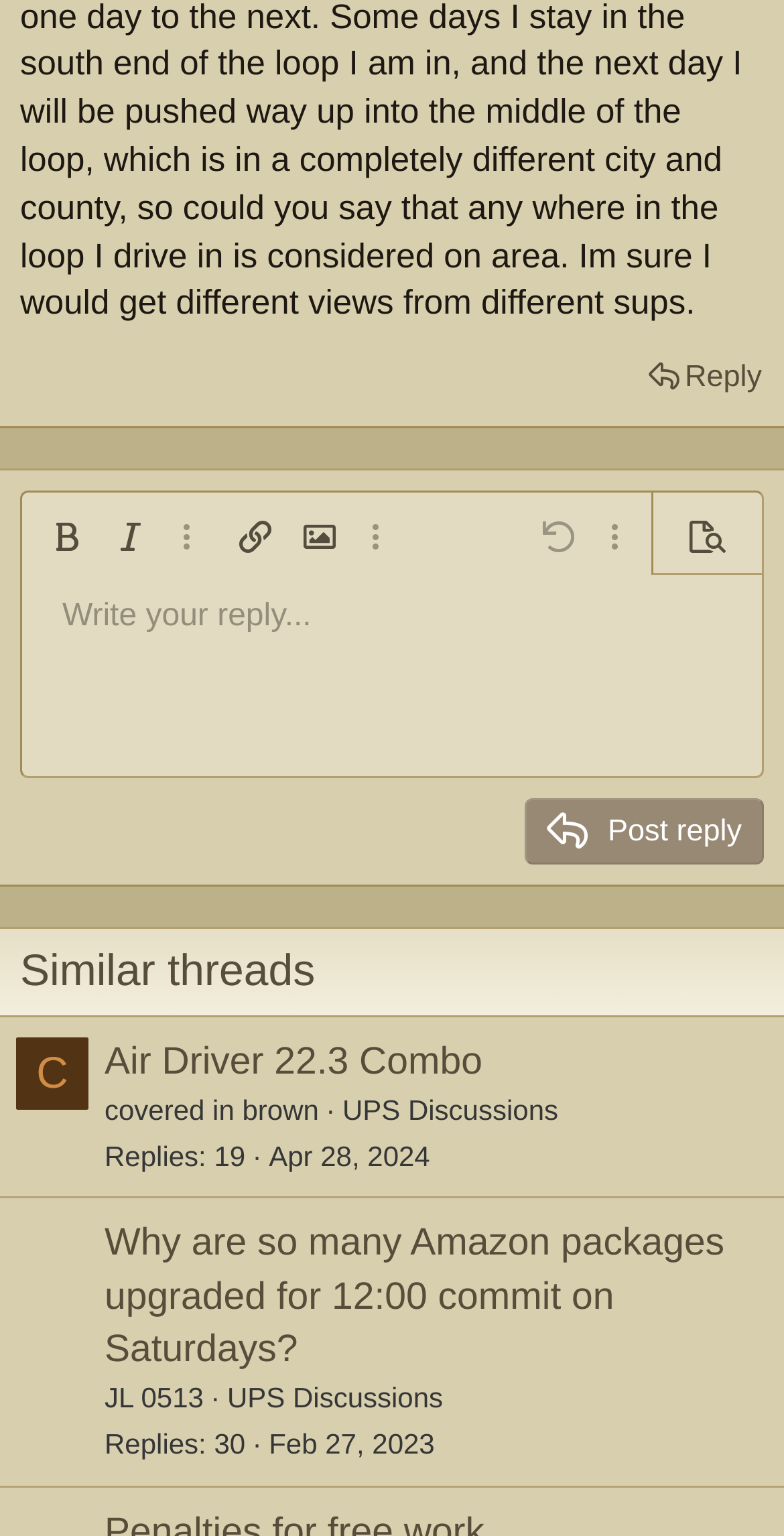Find the bounding box coordinates of the element to click in order to complete this instruction: "Click the 'Similar threads' link". The bounding box coordinates must be four float numbers between 0 and 1, denoted as [left, top, right, bottom].

[0.0, 0.605, 1.0, 0.662]